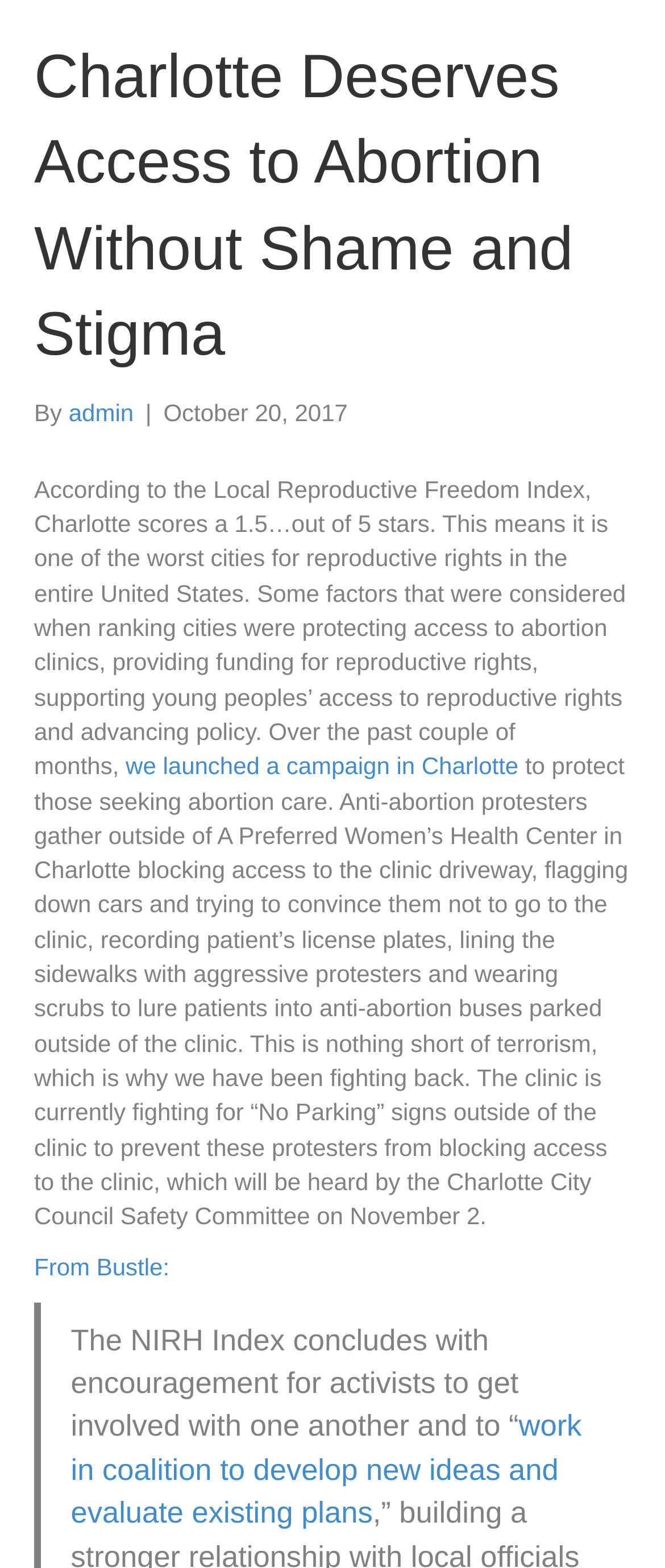Bounding box coordinates are specified in the format (top-left x, top-left y, bottom-right x, bottom-right y). All values are floating point numbers bounded between 0 and 1. Please provide the bounding box coordinate of the region this sentence describes: From Bustle:

[0.051, 0.8, 0.255, 0.817]